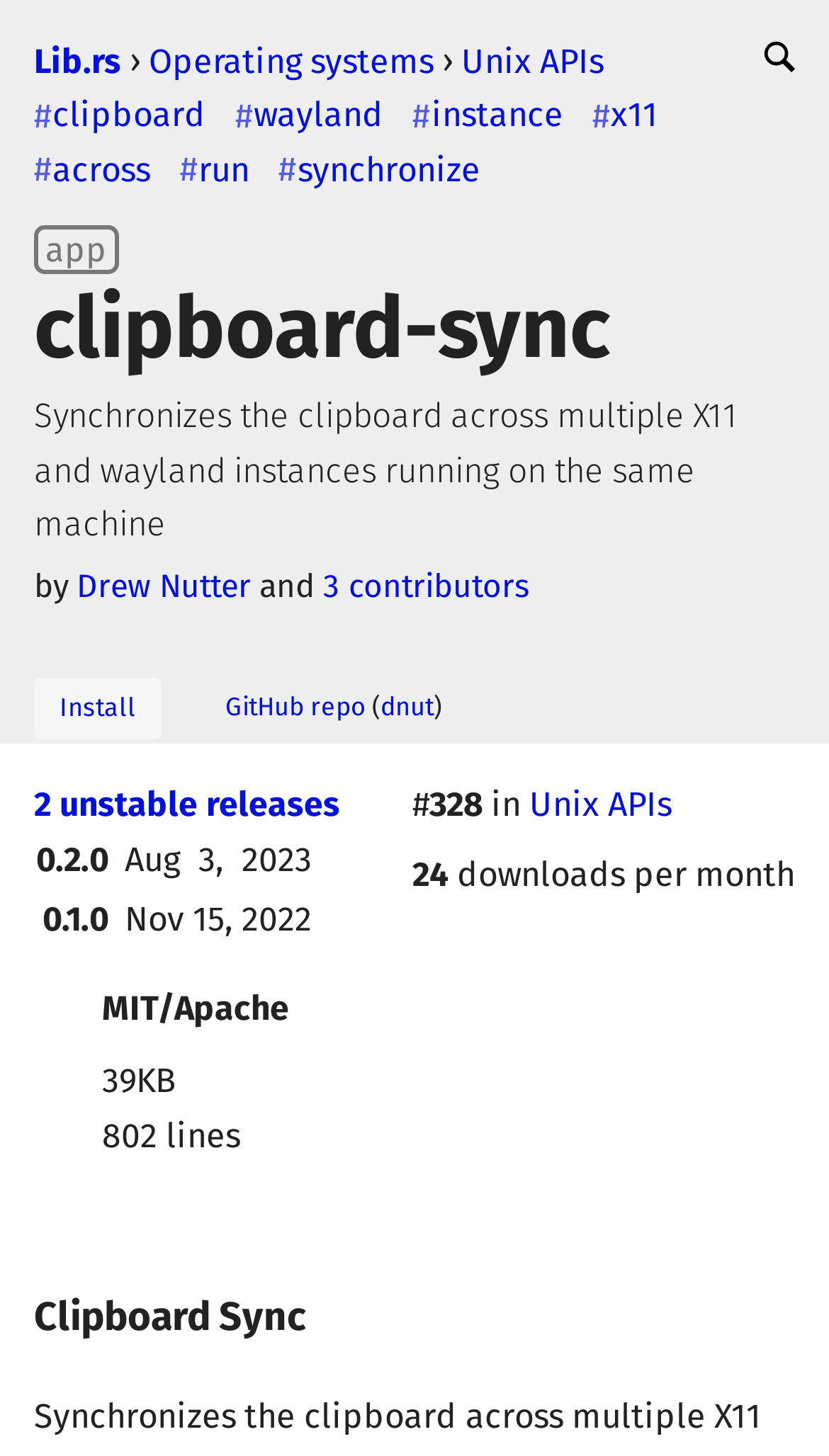What is the name of the Rust application?
Refer to the image and provide a one-word or short phrase answer.

Clipboard Sync